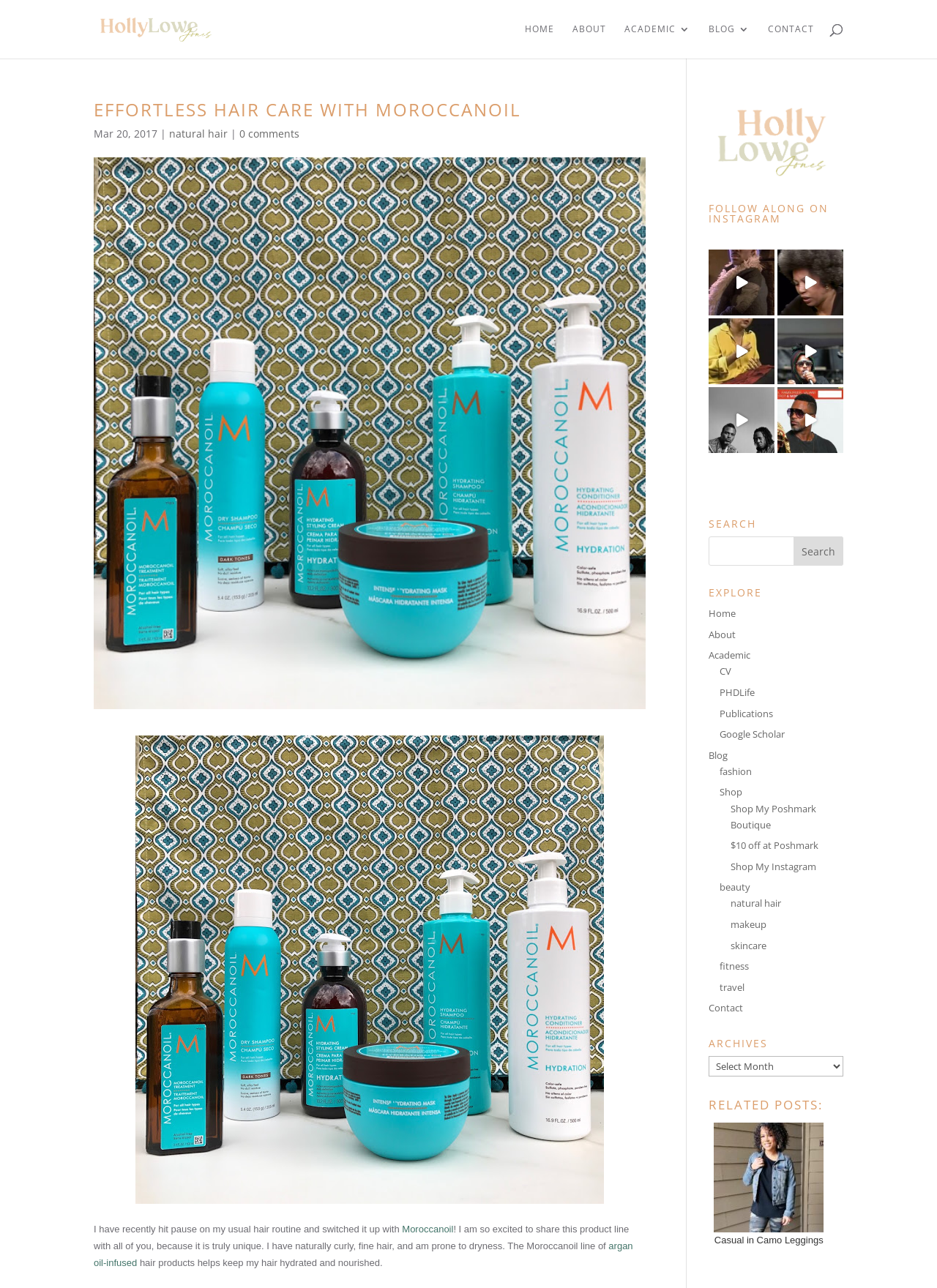What is the category of the blog post?
Refer to the image and provide a one-word or short phrase answer.

beauty